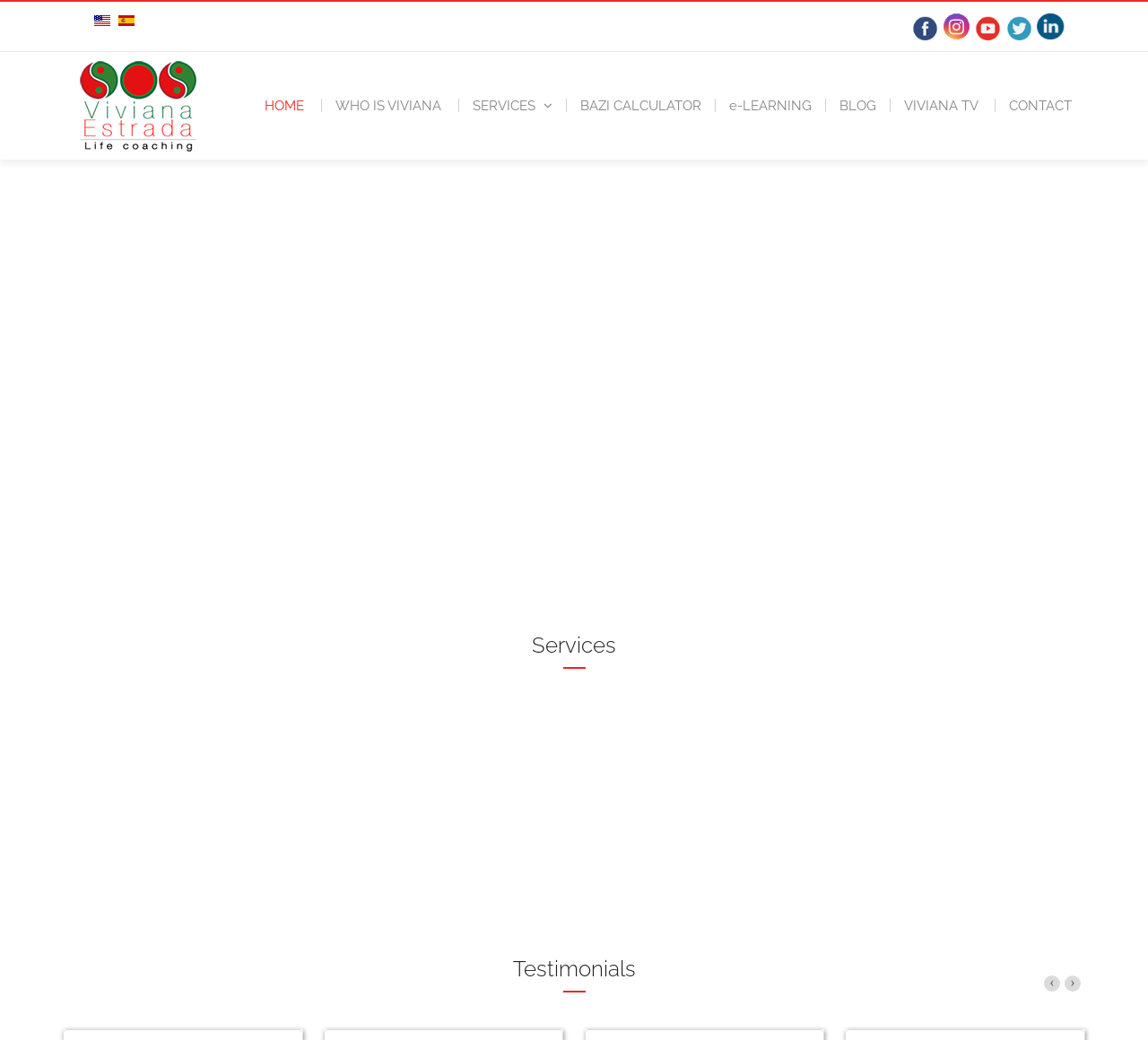Please find the bounding box for the following UI element description. Provide the coordinates in (top-left x, top-left y, bottom-right x, bottom-right y) format, with values between 0 and 1: WHO IS VIVIANA

[0.28, 0.094, 0.399, 0.109]